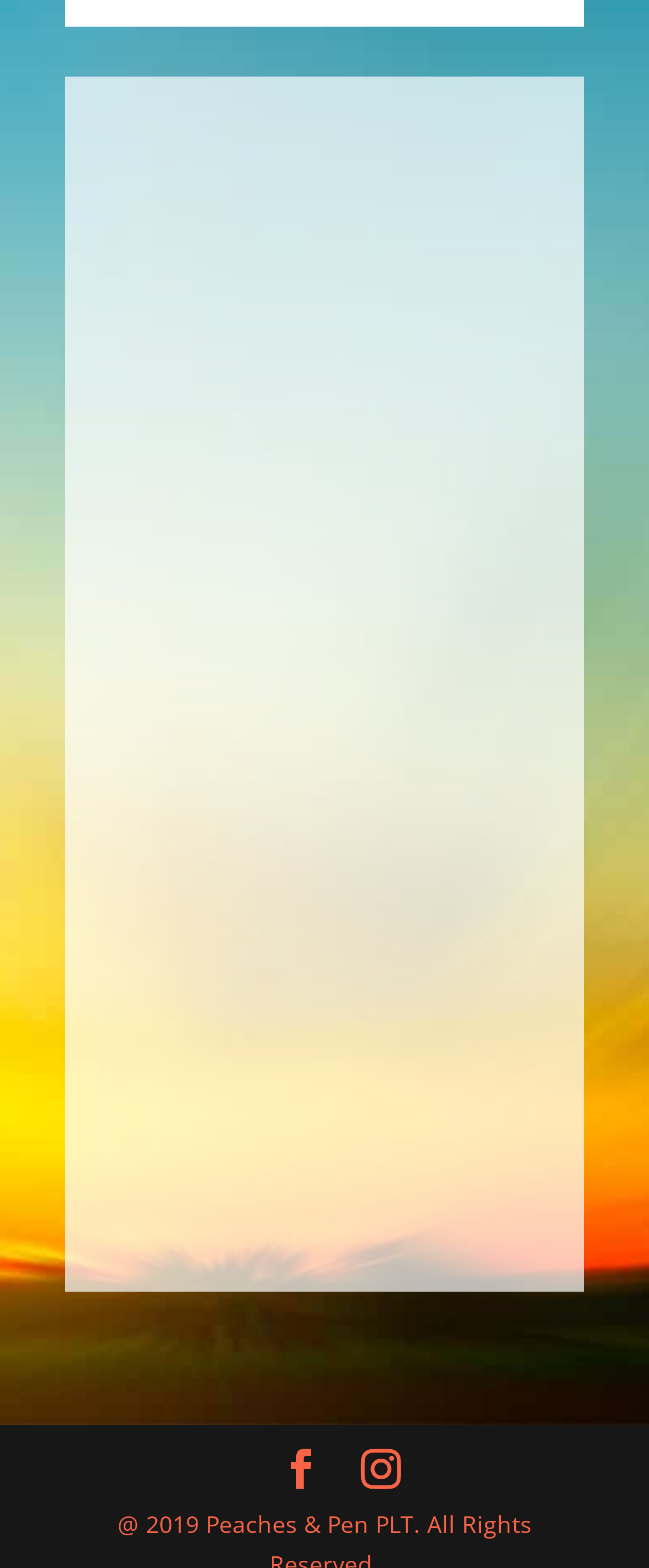How many textboxes are available?
From the screenshot, provide a brief answer in one word or phrase.

4